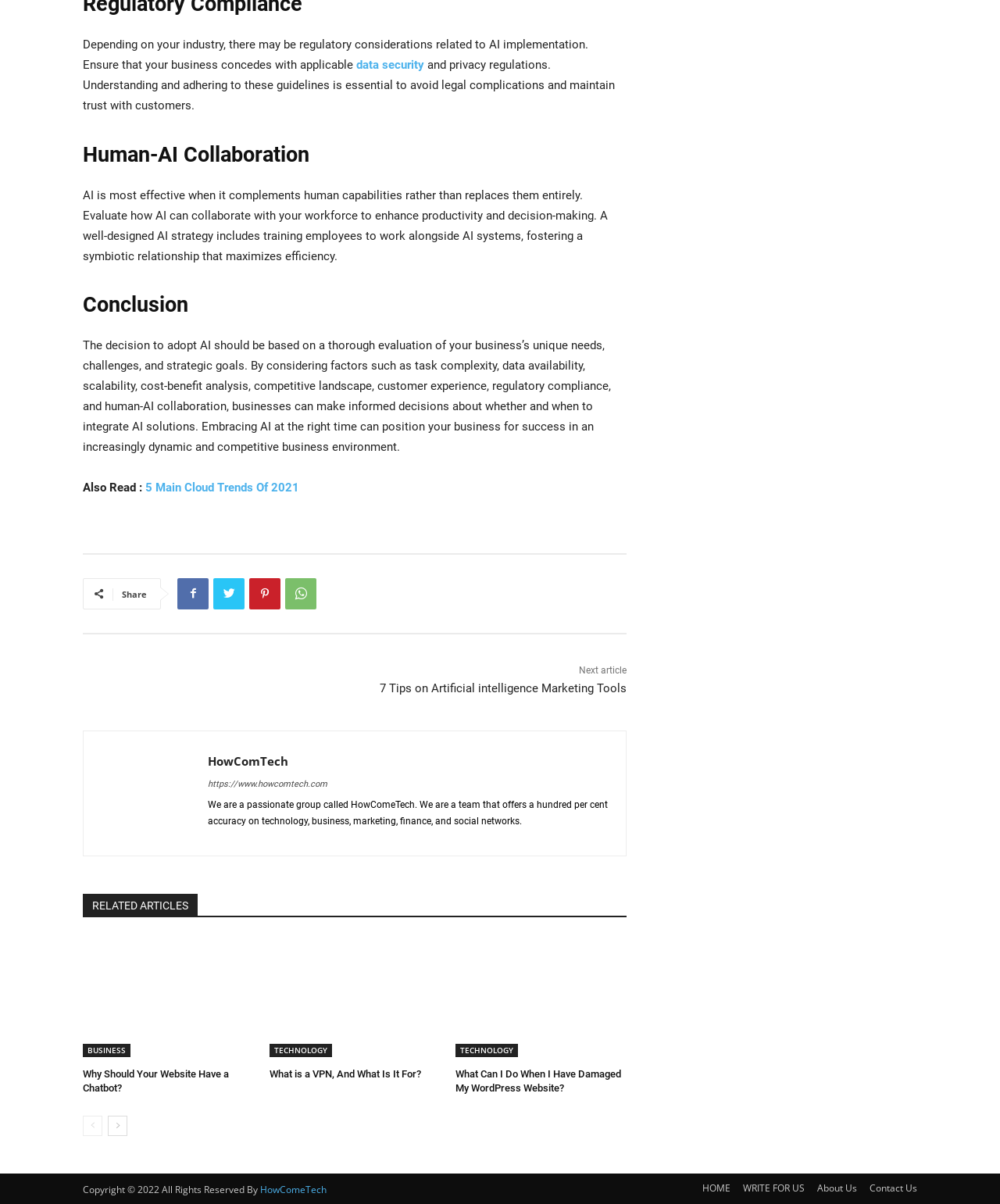What is the name of the website?
Could you answer the question with a detailed and thorough explanation?

I found the name of the website by looking at the footer section of the webpage, where it says 'Copyright © 2022 All Rights Reserved By HowComeTech'.